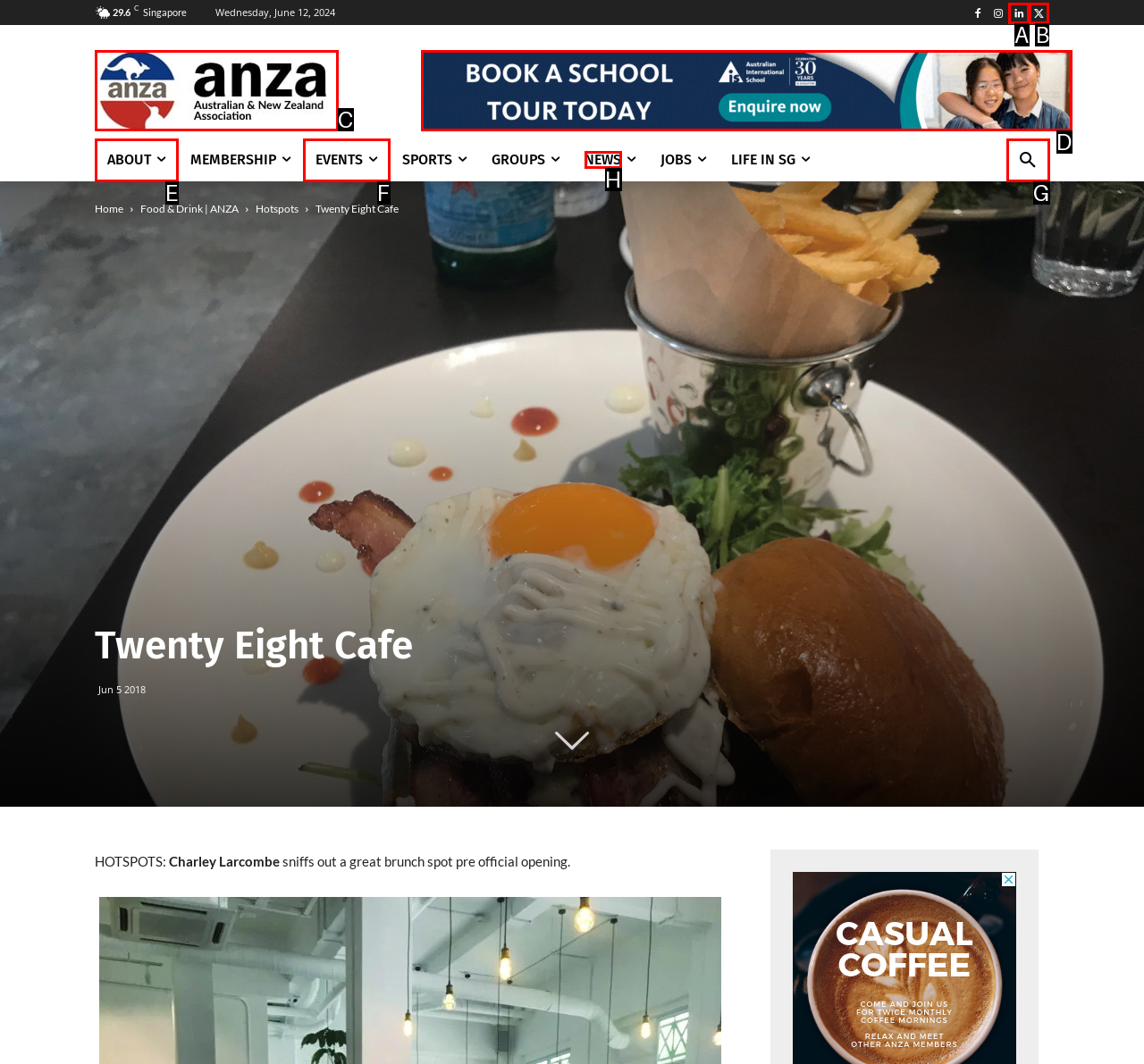Determine which HTML element should be clicked to carry out the following task: Read the 'NEWS' section Respond with the letter of the appropriate option.

H